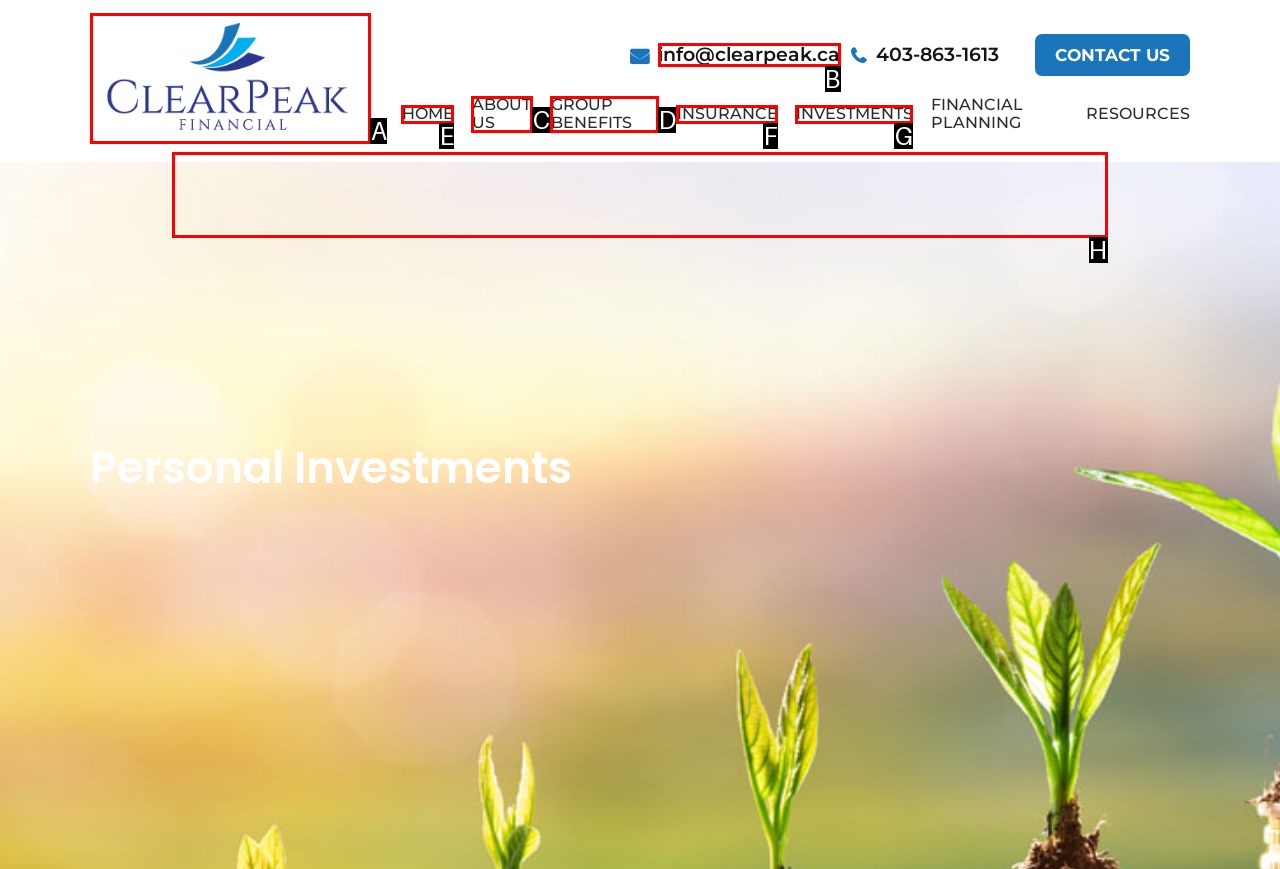Identify the correct choice to execute this task: Check the 'Teaching Solutions' link
Respond with the letter corresponding to the right option from the available choices.

None